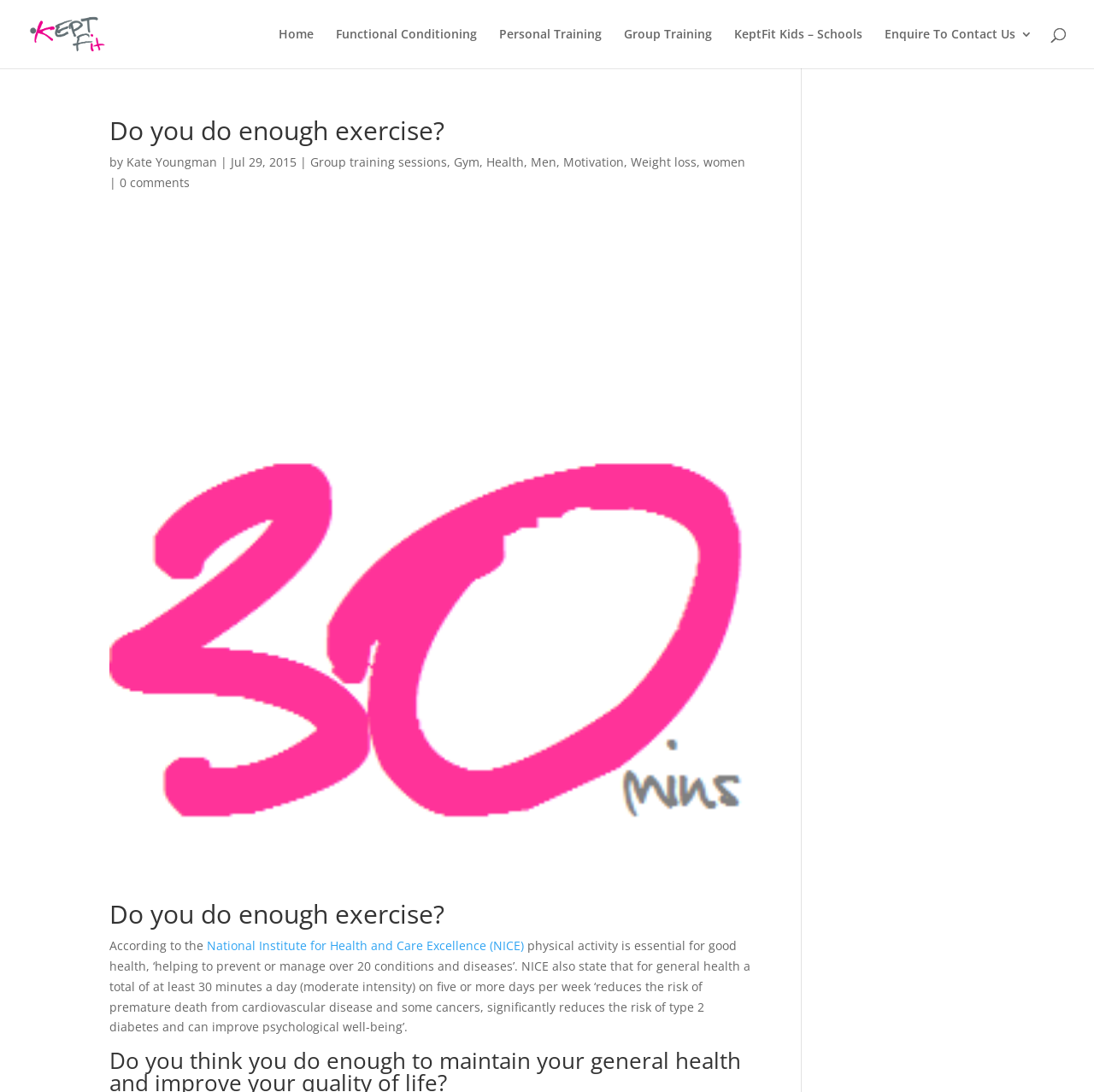Locate the bounding box for the described UI element: "KITCHEN AND DINING ROOM". Ensure the coordinates are four float numbers between 0 and 1, formatted as [left, top, right, bottom].

None